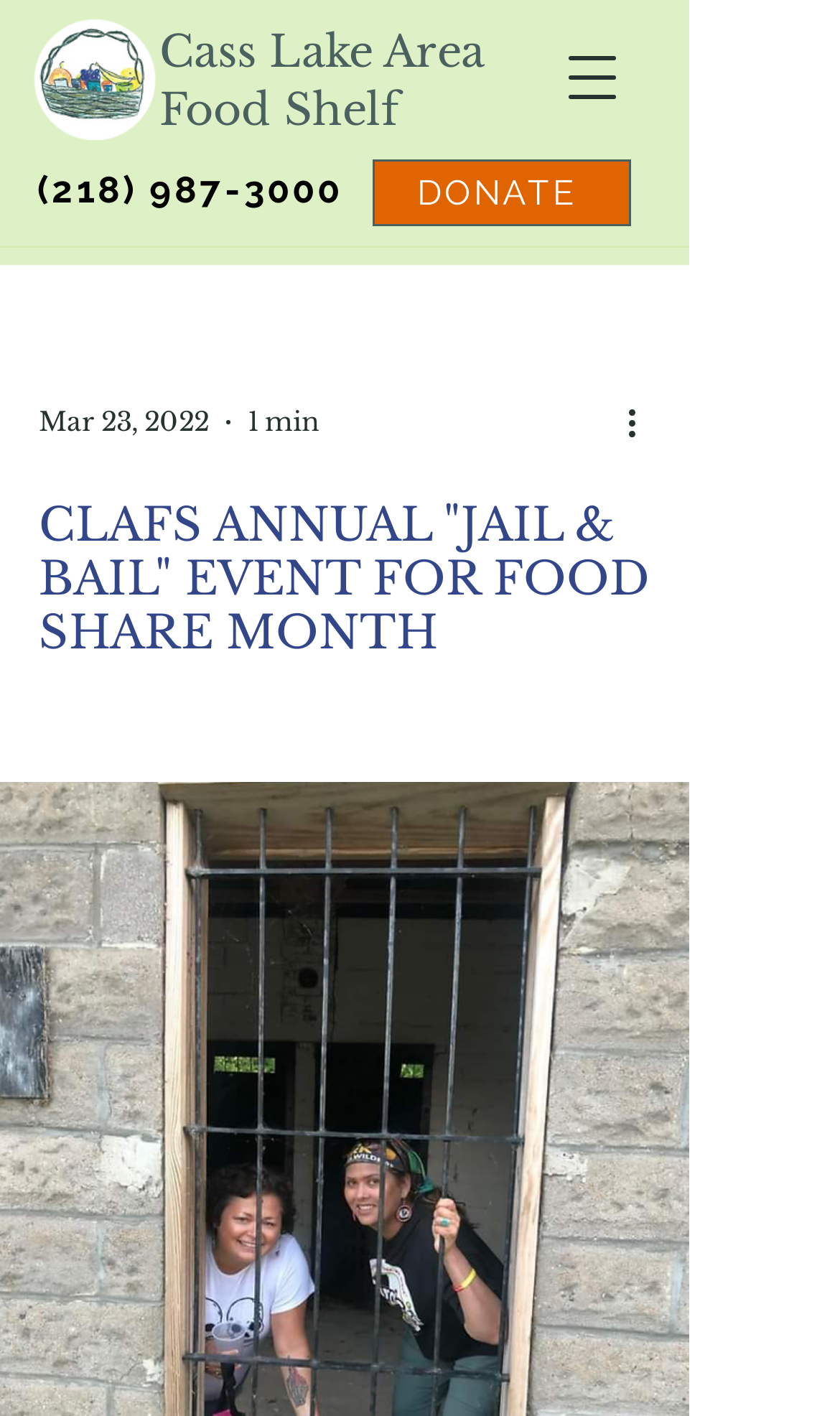Reply to the question with a single word or phrase:
What is the purpose of the event?

Food Share Month